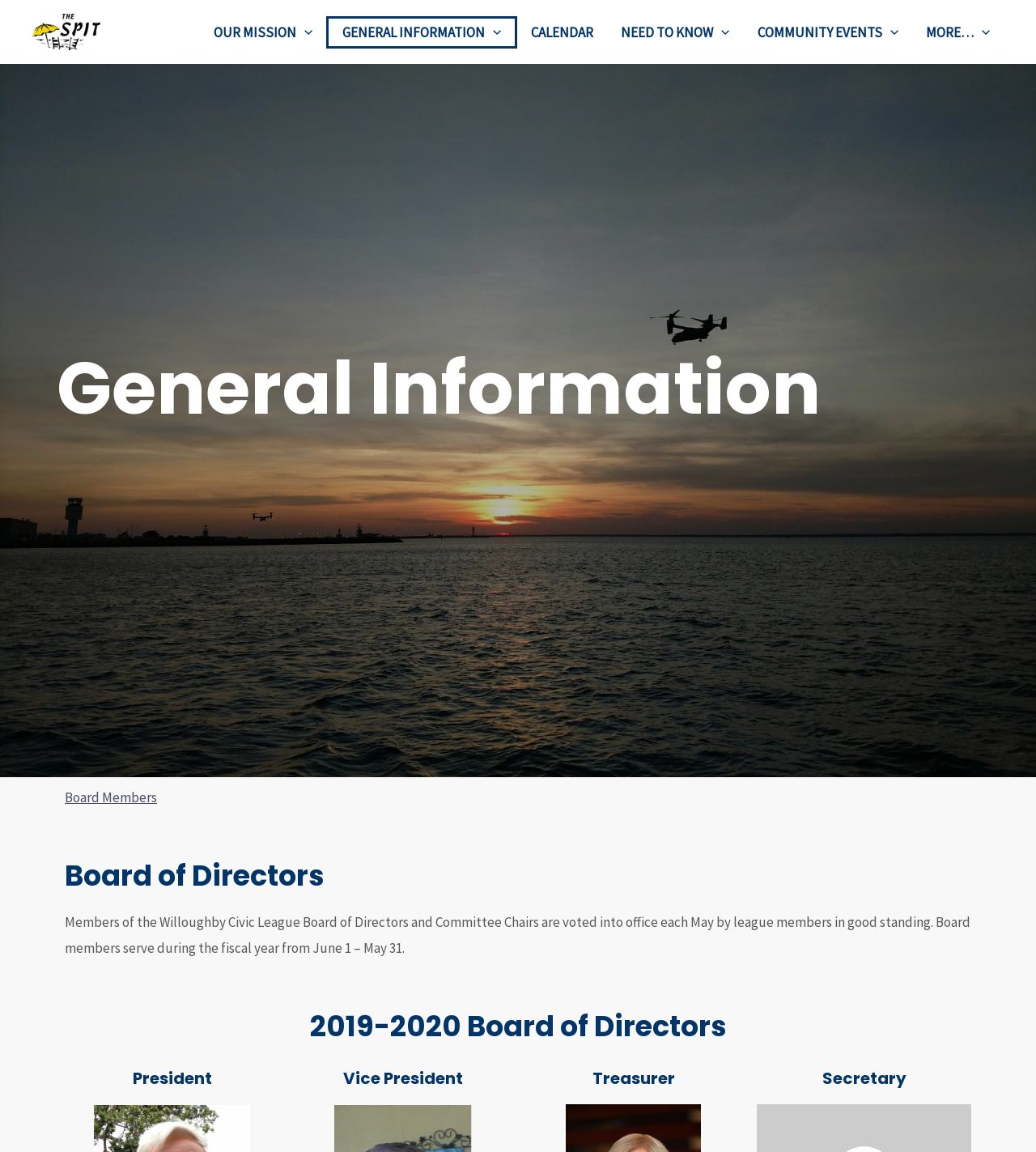How often are board members voted into office?
Provide a one-word or short-phrase answer based on the image.

Each May